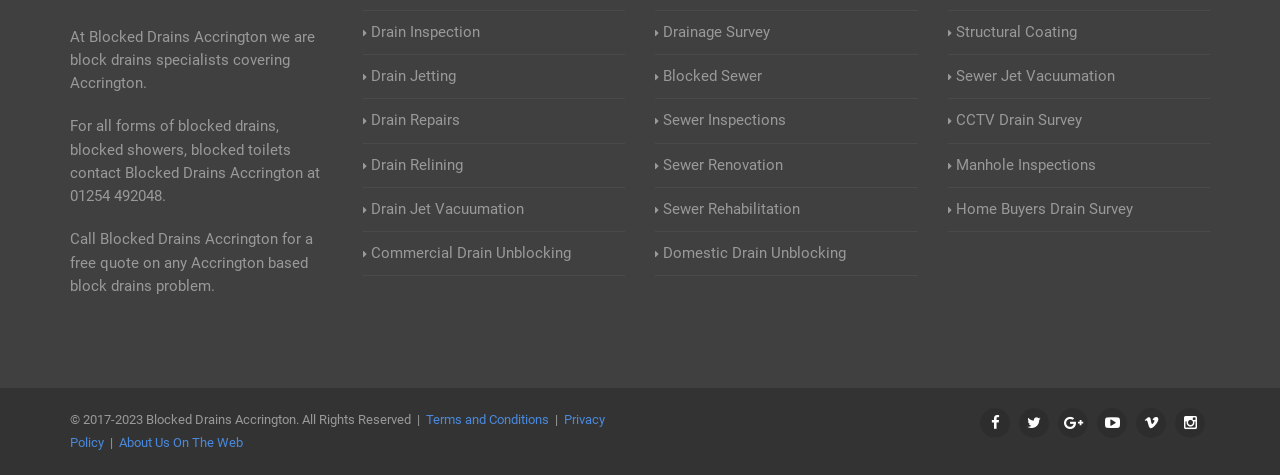Indicate the bounding box coordinates of the clickable region to achieve the following instruction: "Contact Blocked Drains Accrington for a free quote."

[0.055, 0.485, 0.245, 0.621]